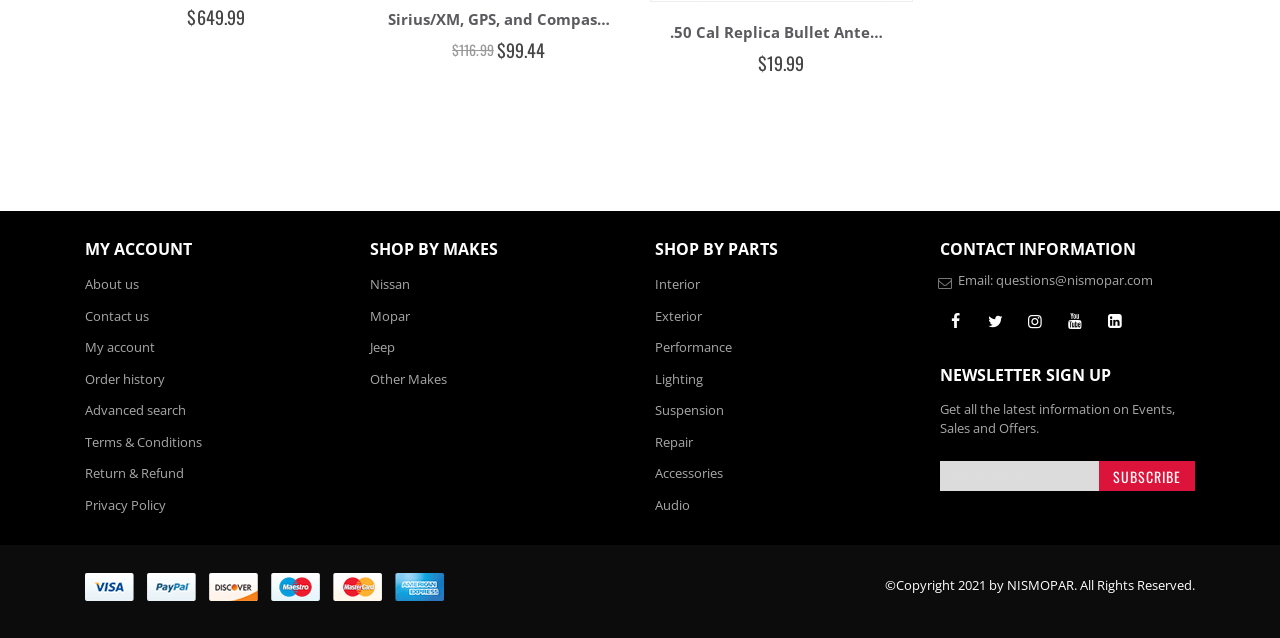Pinpoint the bounding box coordinates of the area that must be clicked to complete this instruction: "View Sirius/XM, GPS, and Compass Antenna Kit - Jeep Wrangler JL product details".

[0.303, 0.014, 0.477, 0.046]